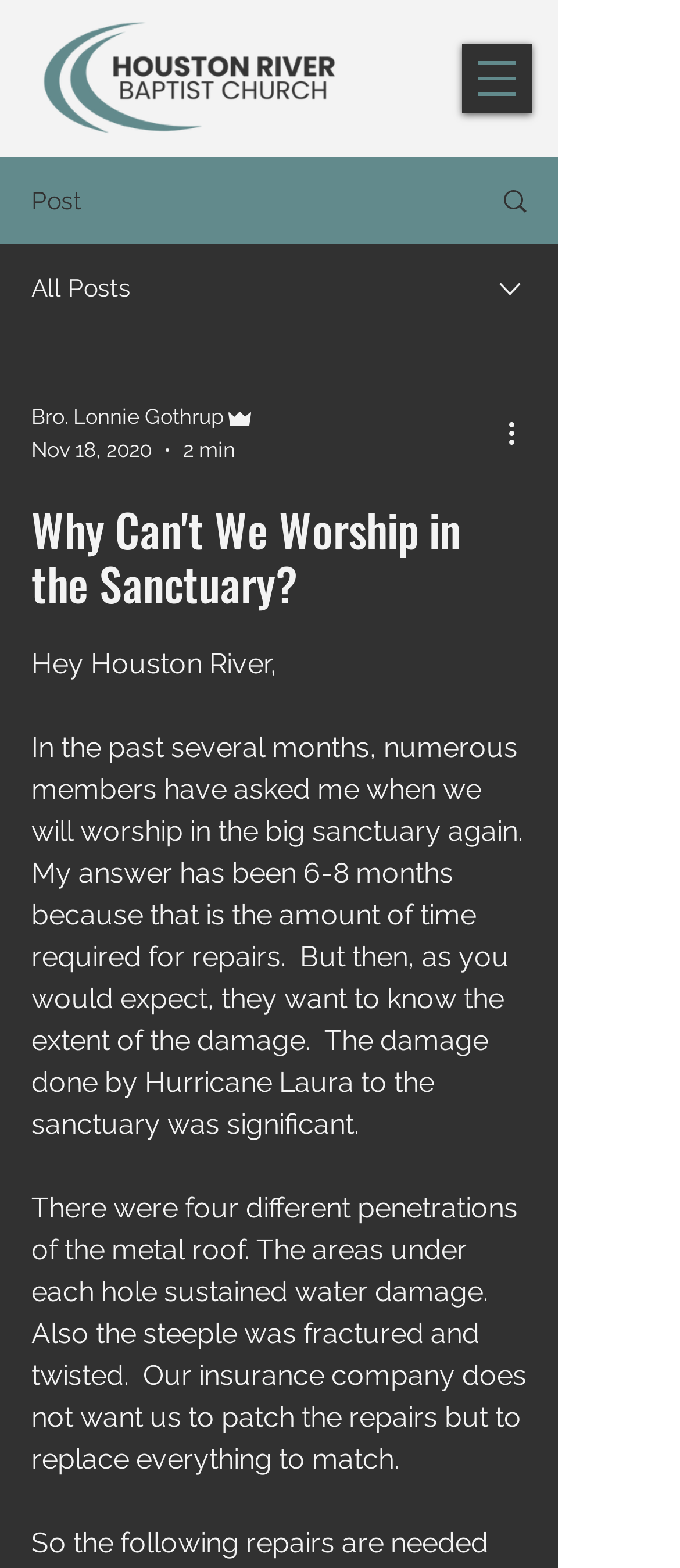Using the information in the image, give a detailed answer to the following question: Who is the author of the post?

The author of the post can be found in the combobox element, which lists 'Bro. Lonnie Gothrup' as the author, along with the label 'Admin'.